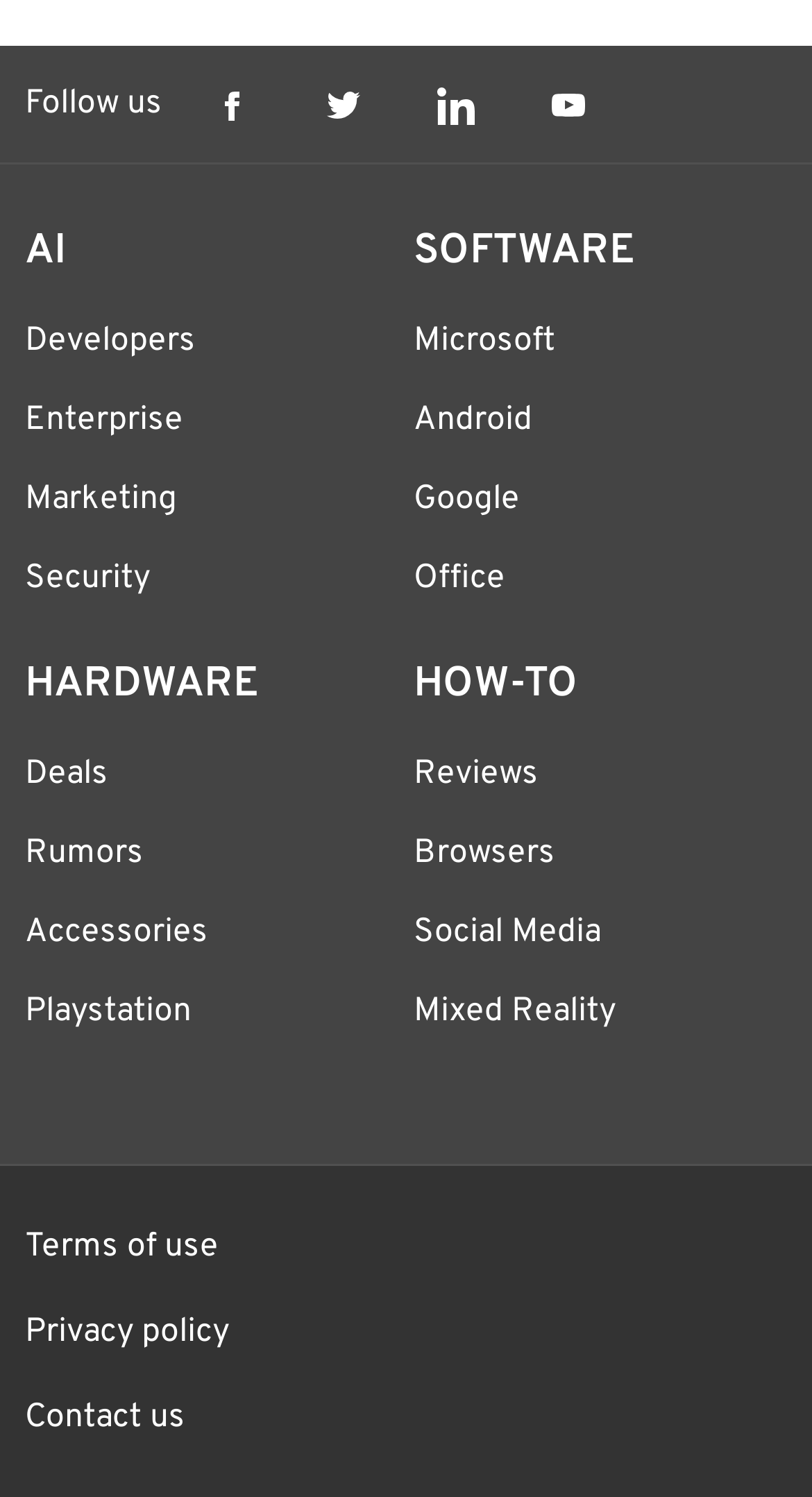Provide the bounding box coordinates for the area that should be clicked to complete the instruction: "Contact us".

[0.031, 0.933, 0.228, 0.961]